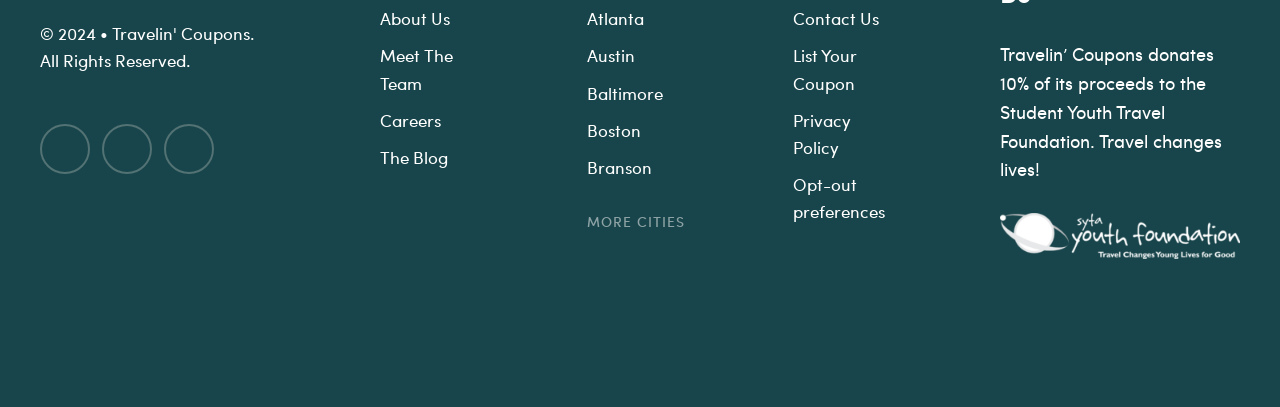How many cities are listed in the Footer Top Cities Menu?
Please answer the question with as much detail as possible using the screenshot.

I counted the number of city links under the 'Footer Top Cities Menu' section, which are Atlanta, Austin, Baltimore, Boston, and Branson.